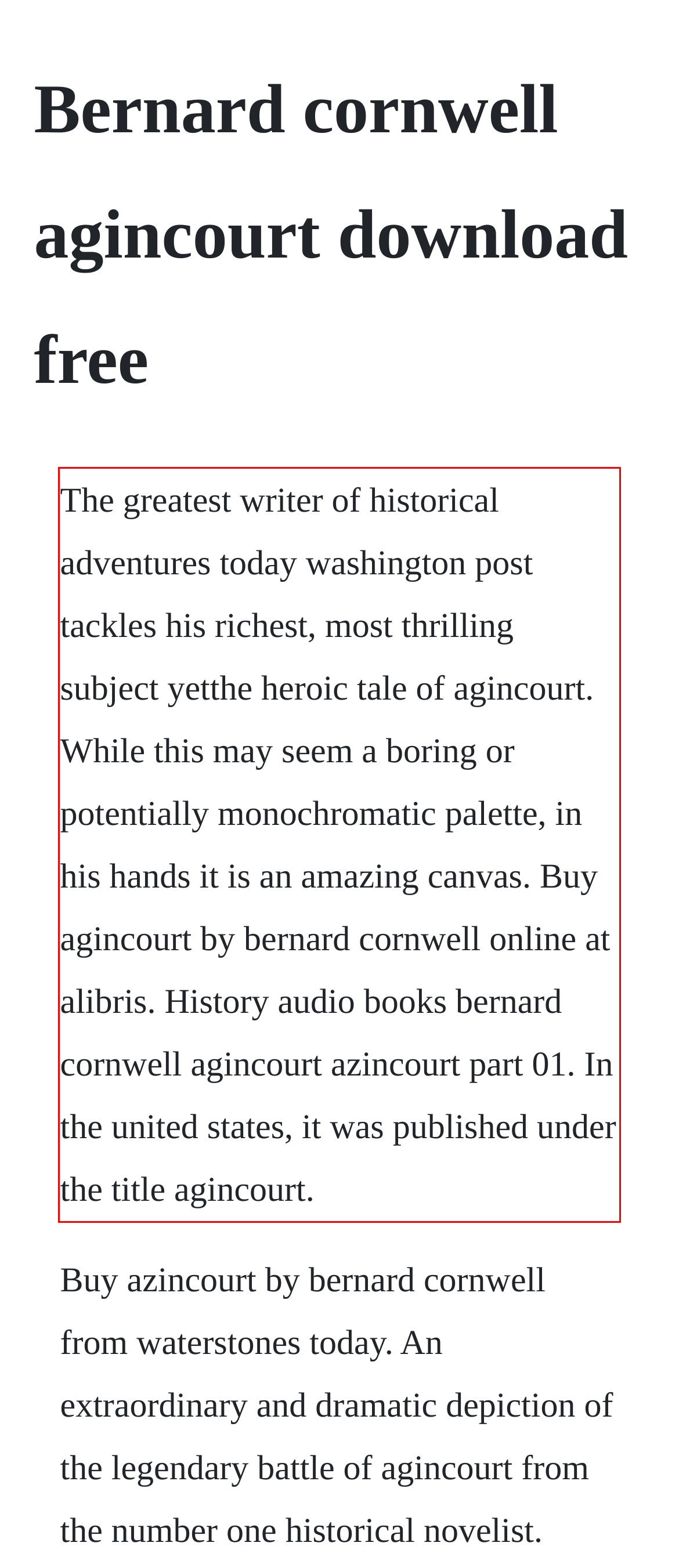Look at the screenshot of the webpage, locate the red rectangle bounding box, and generate the text content that it contains.

The greatest writer of historical adventures today washington post tackles his richest, most thrilling subject yetthe heroic tale of agincourt. While this may seem a boring or potentially monochromatic palette, in his hands it is an amazing canvas. Buy agincourt by bernard cornwell online at alibris. History audio books bernard cornwell agincourt azincourt part 01. In the united states, it was published under the title agincourt.